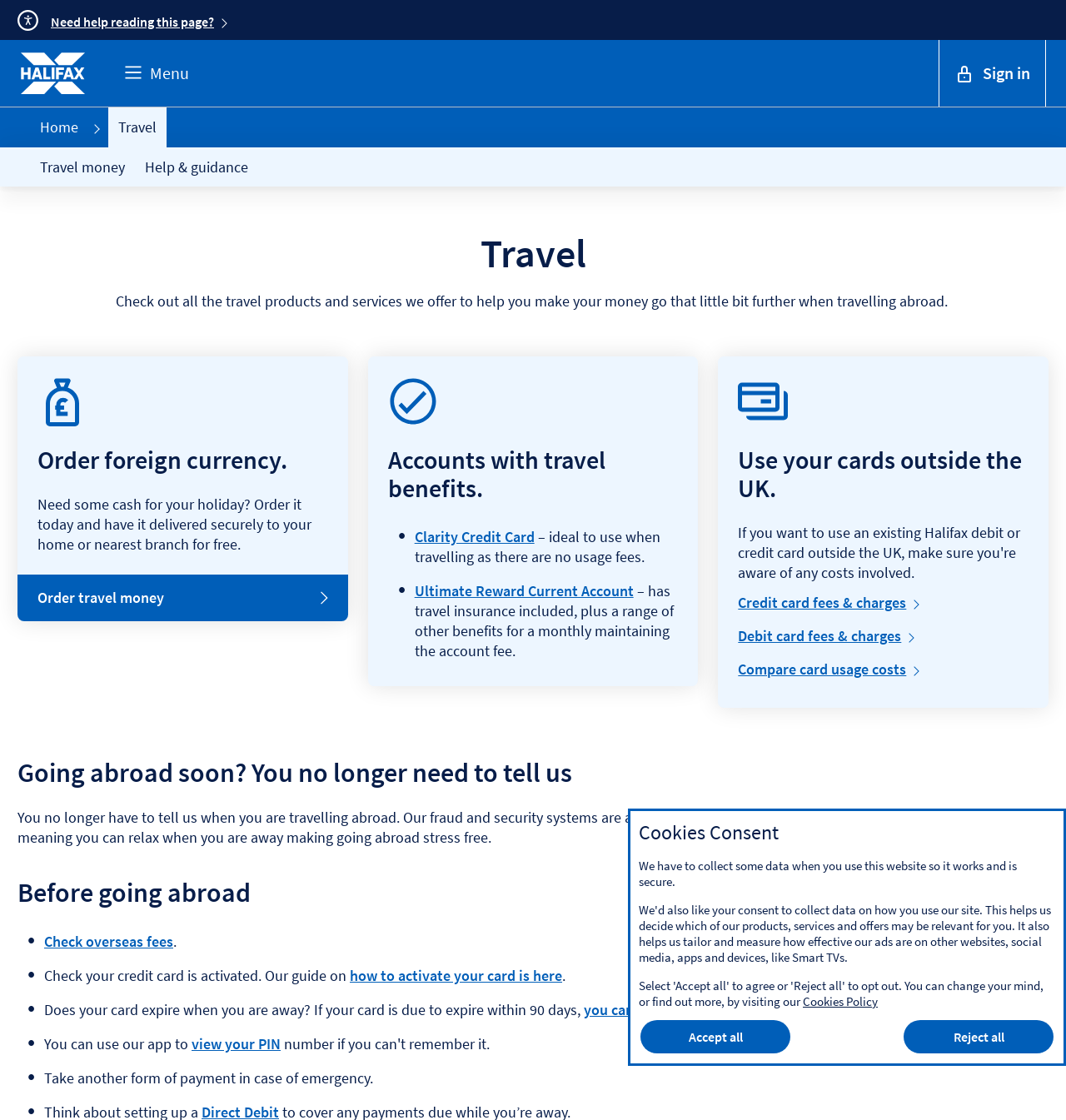Determine the bounding box coordinates of the clickable region to carry out the instruction: "Order travel money".

[0.016, 0.513, 0.326, 0.555]